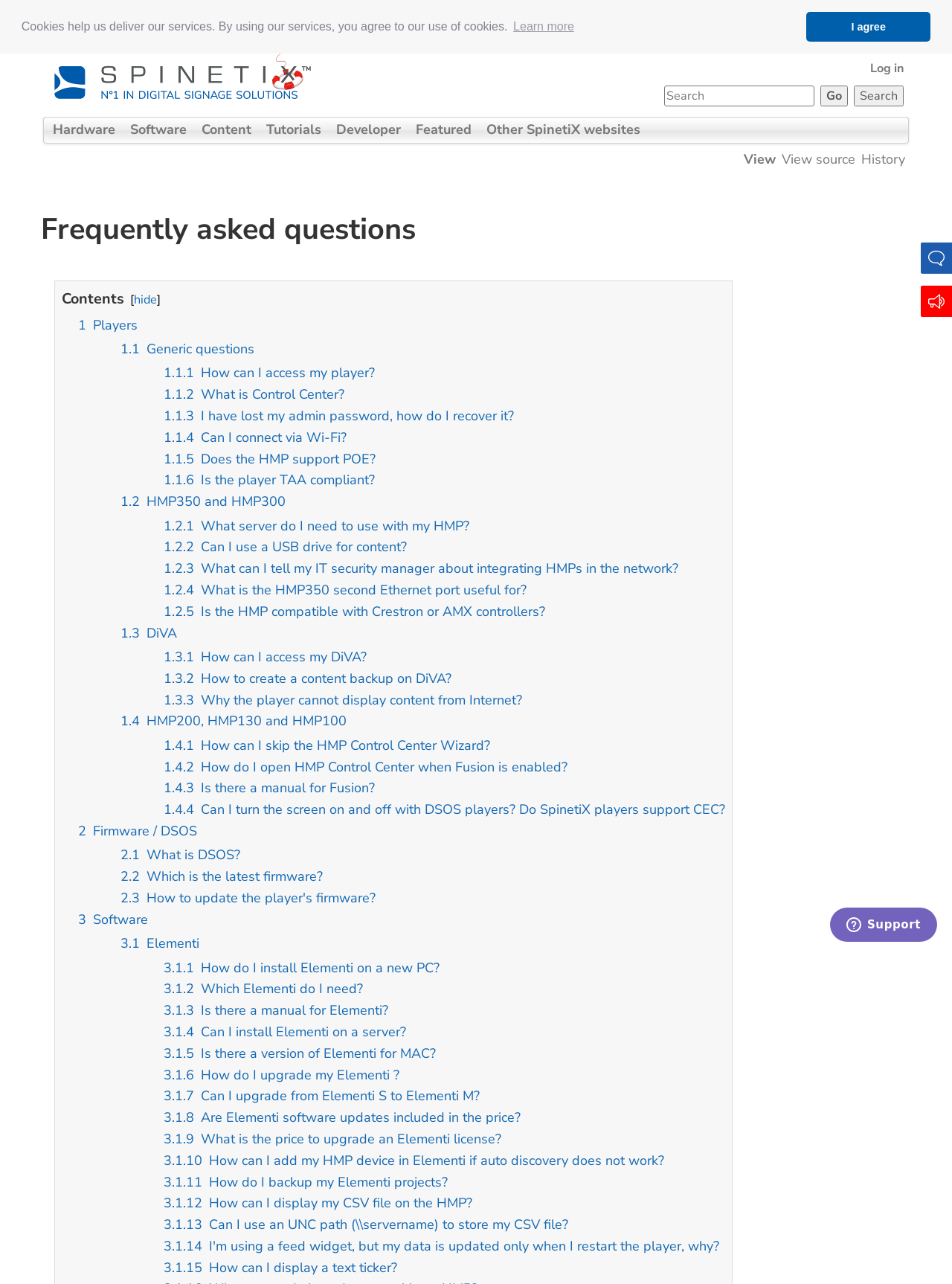Find and indicate the bounding box coordinates of the region you should select to follow the given instruction: "Search SpinetiX Support Wiki".

[0.698, 0.067, 0.855, 0.083]